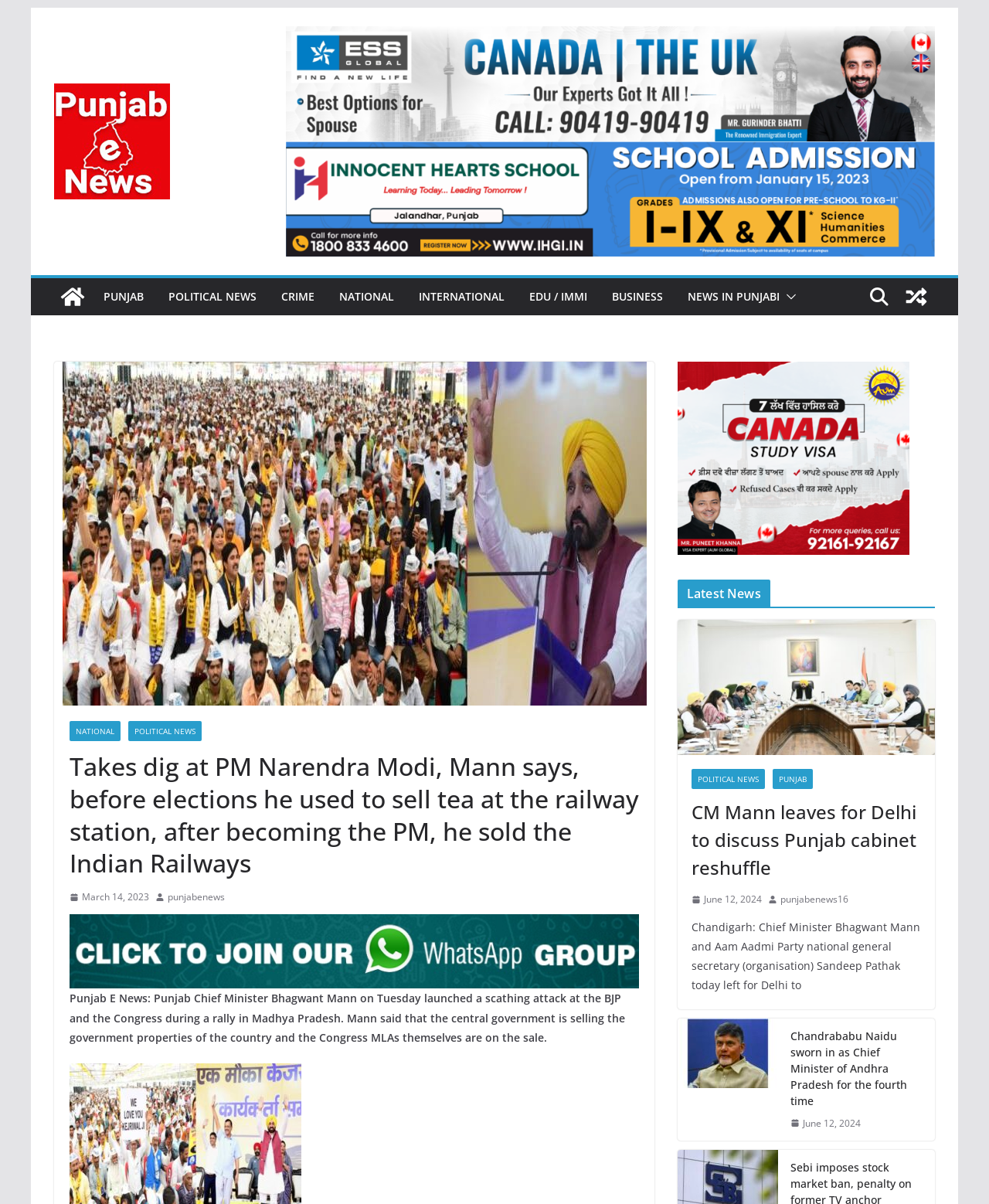How many categories of news are listed in the top navigation menu?
Using the image, answer in one word or phrase.

8